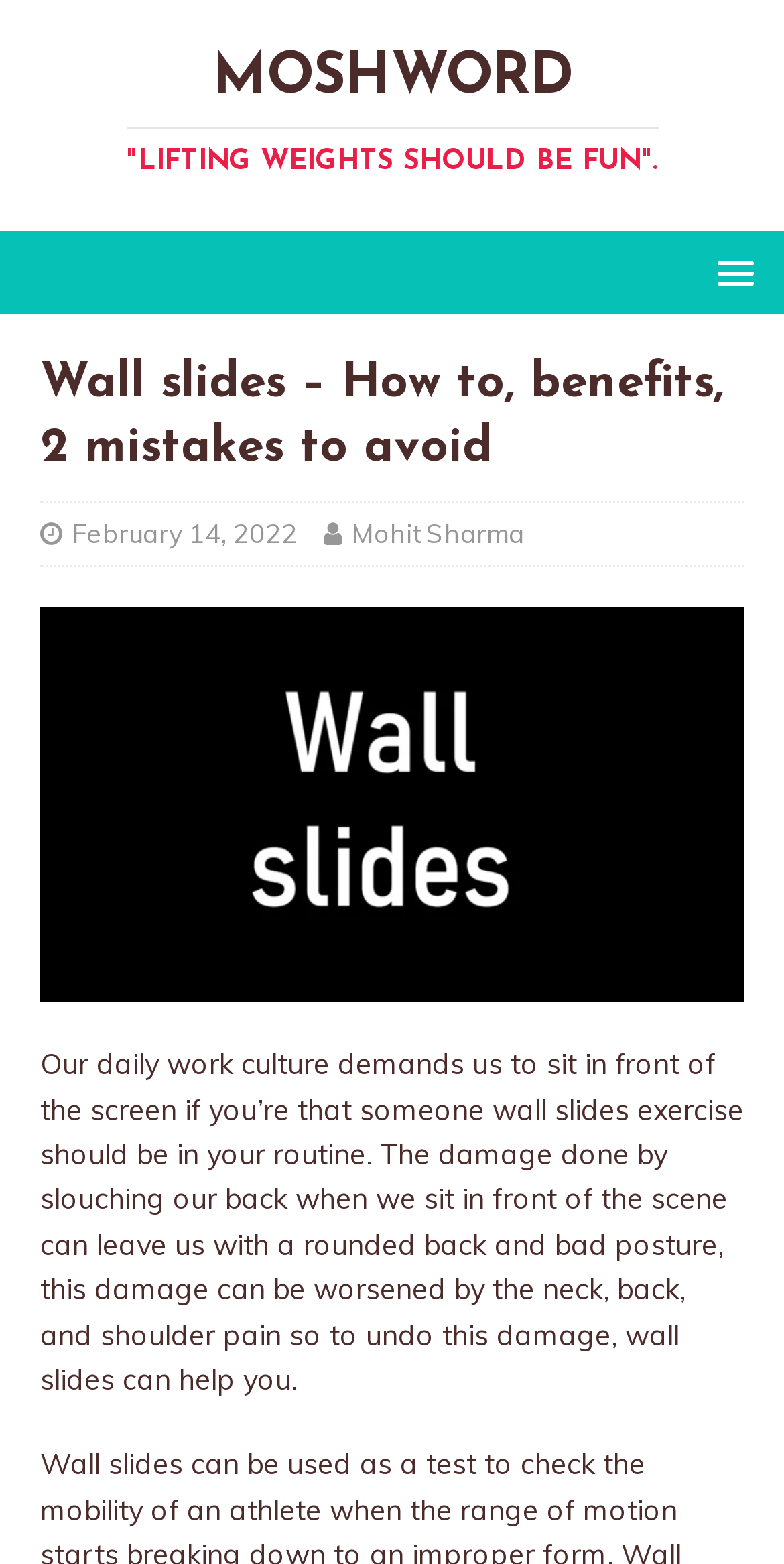Use the details in the image to answer the question thoroughly: 
What is the name of the website?

The name of the website can be found in the top-left corner of the webpage, where the logo 'MOSHWORD' is displayed, along with the tagline 'LIFTING WEIGHTS SHOULD BE FUN'.